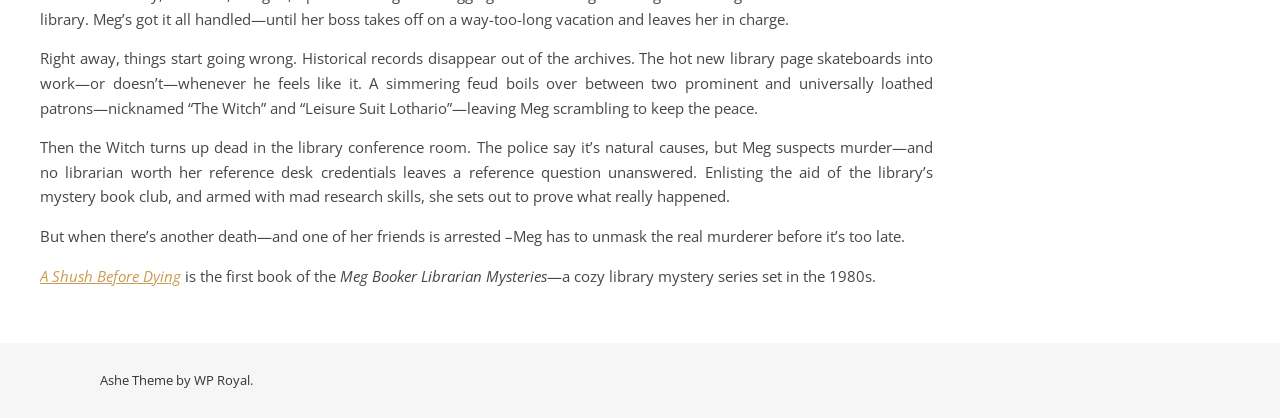Answer briefly with one word or phrase:
What is the name of the mystery series?

Meg Booker Librarian Mysteries